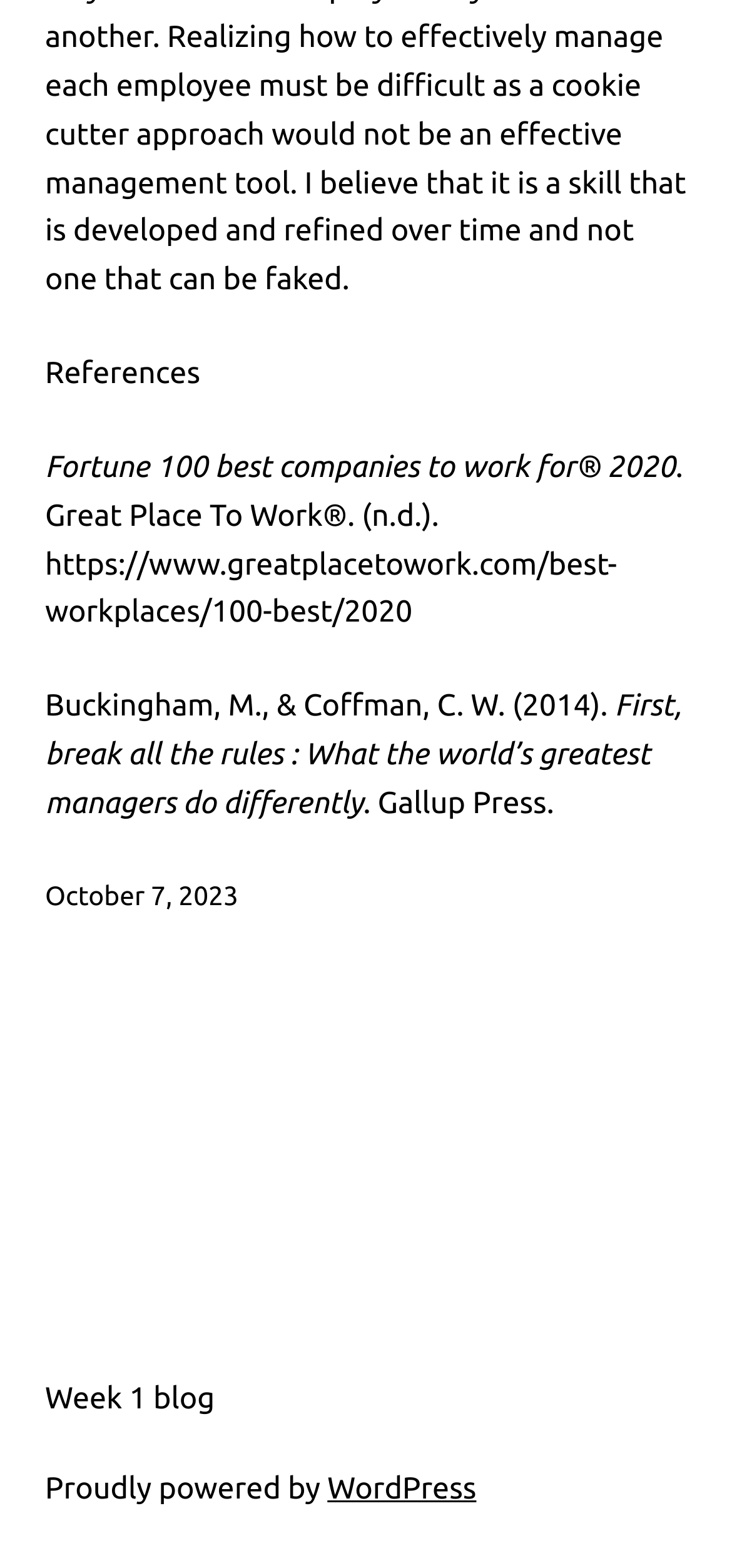Answer the question in one word or a short phrase:
What is the title of the first reference?

Fortune 100 best companies to work for 2020